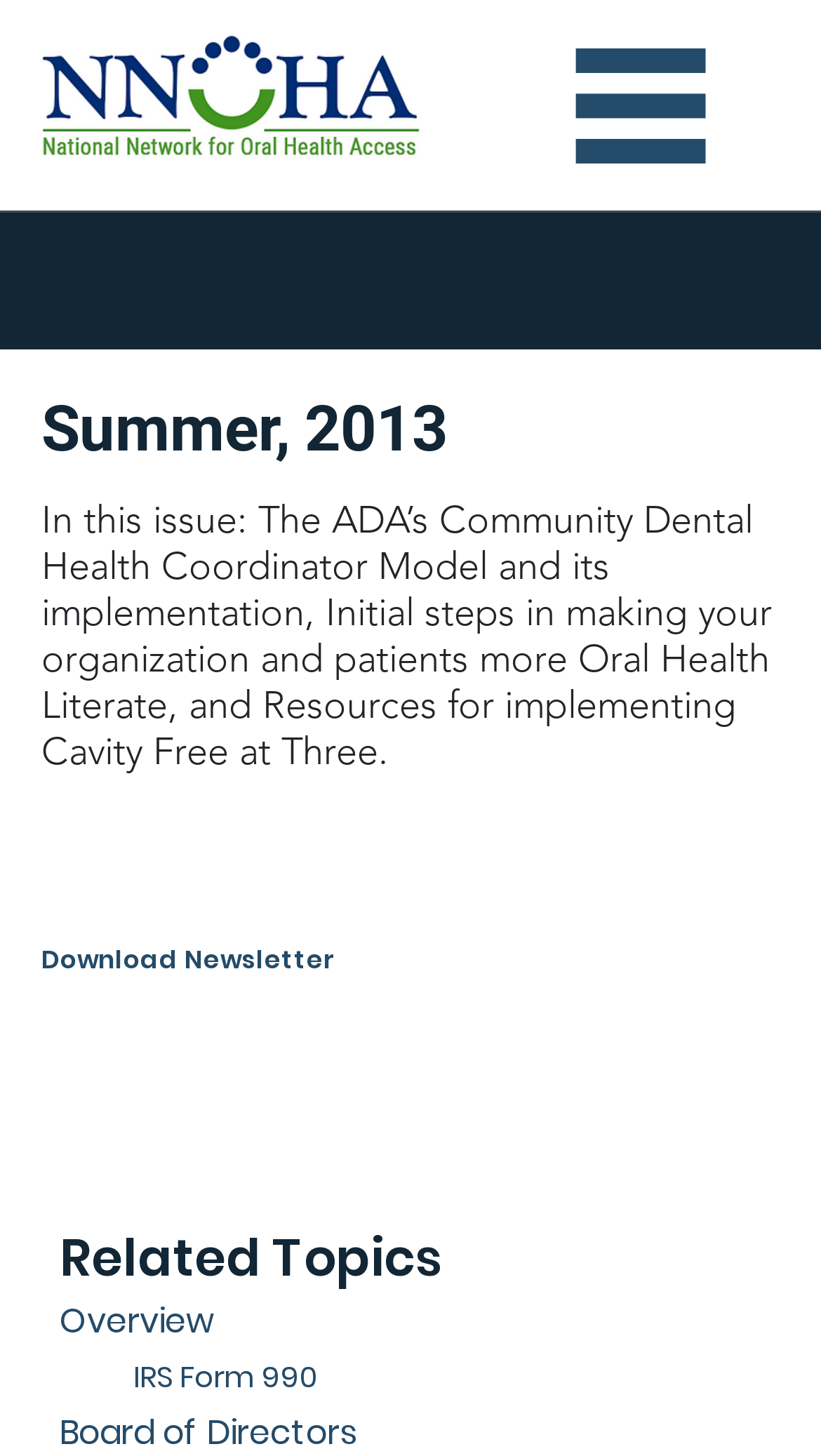Please specify the bounding box coordinates of the area that should be clicked to accomplish the following instruction: "Click the IRS Form 990 link". The coordinates should consist of four float numbers between 0 and 1, i.e., [left, top, right, bottom].

[0.162, 0.93, 0.972, 0.963]